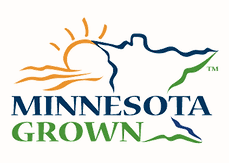Answer the question in a single word or phrase:
What is the purpose of the 'Minnesota Grown' program?

Promotes local products